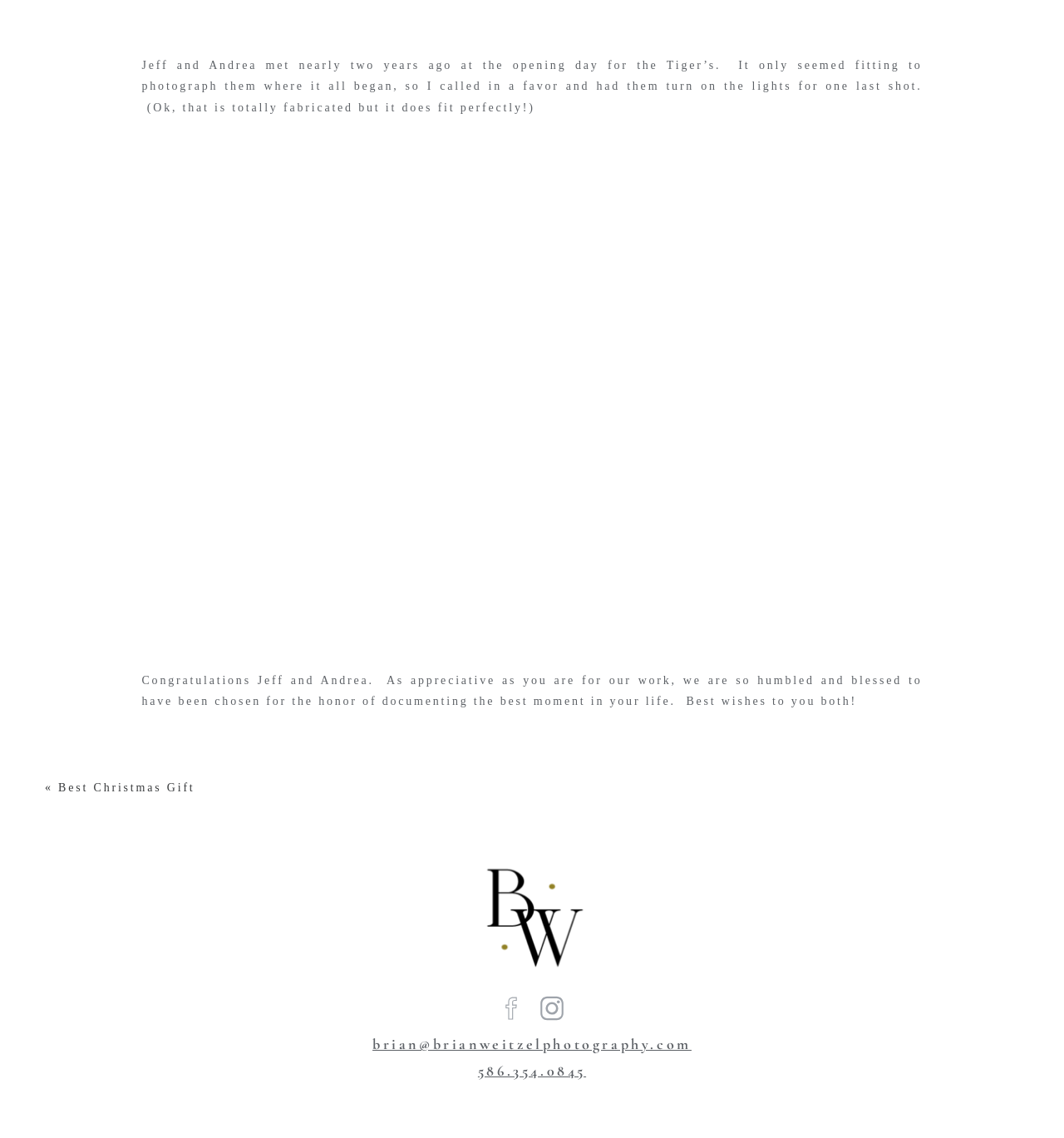Please respond in a single word or phrase: 
What is the photographer's phone number?

586.354.0845